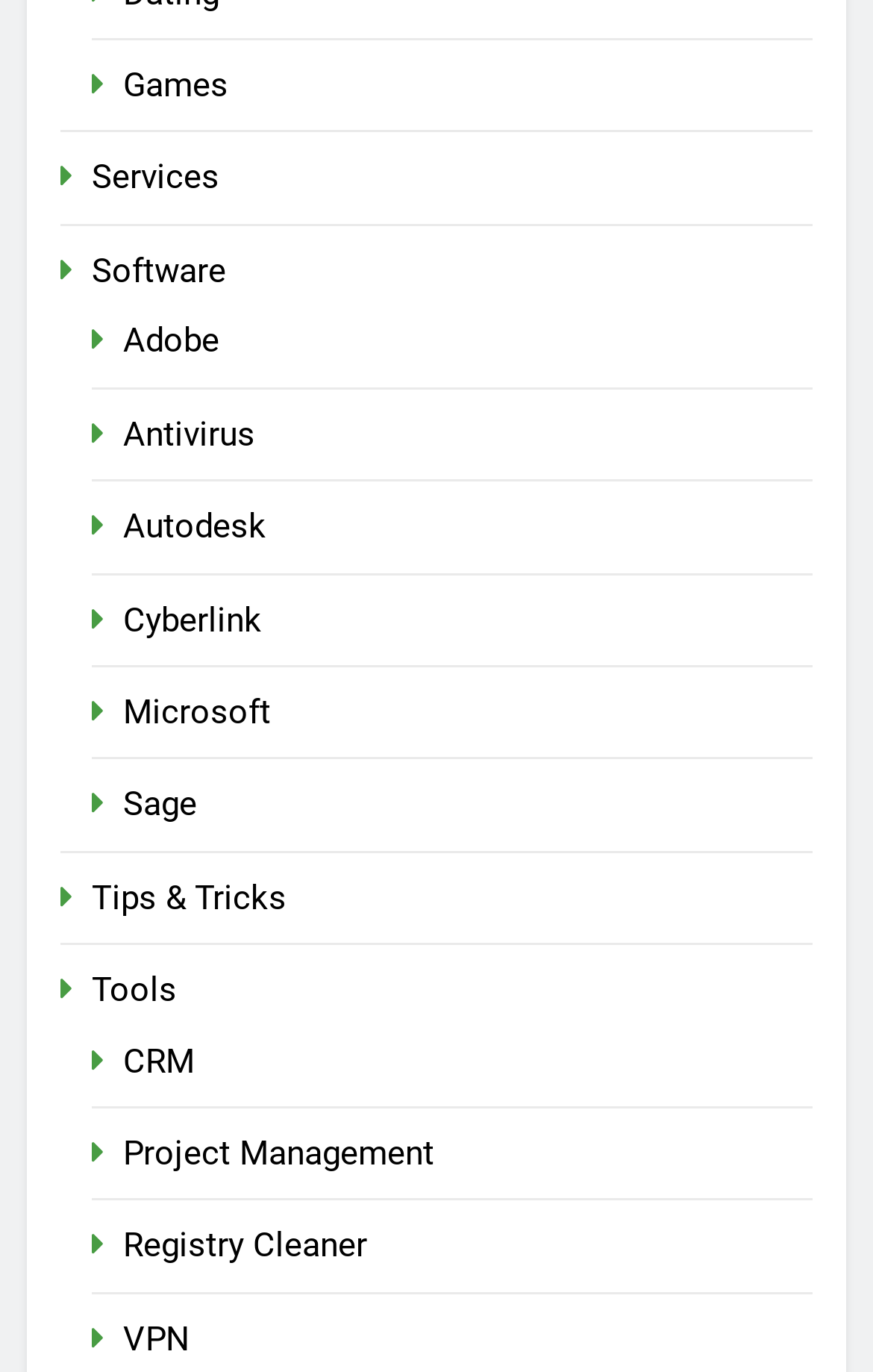Please specify the bounding box coordinates of the area that should be clicked to accomplish the following instruction: "Click on Games". The coordinates should consist of four float numbers between 0 and 1, i.e., [left, top, right, bottom].

[0.141, 0.047, 0.262, 0.077]